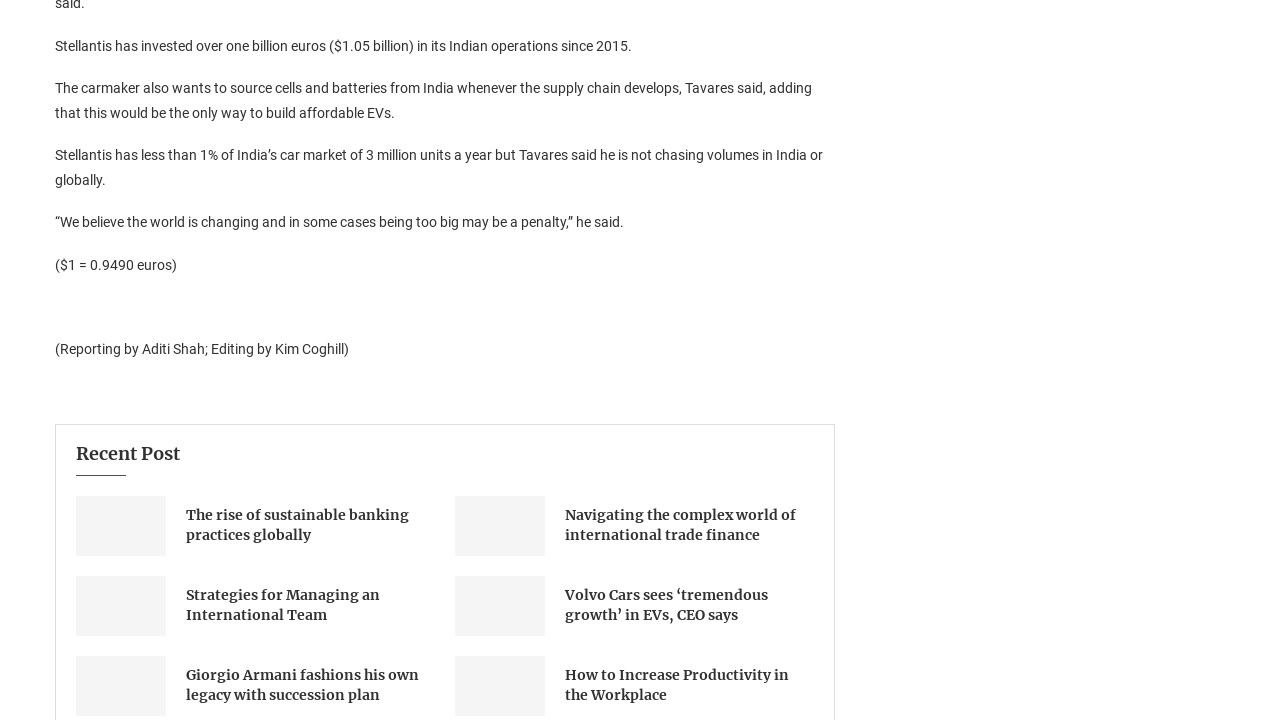What type of articles are listed at the bottom?
Make sure to answer the question with a detailed and comprehensive explanation.

The links listed at the bottom of the page, such as 'The rise of sustainable banking practices globally' and 'Volvo Cars sees ‘tremendous growth’ in EVs, CEO says', appear to be news articles or blog posts, suggesting that the webpage is a news or blog website.